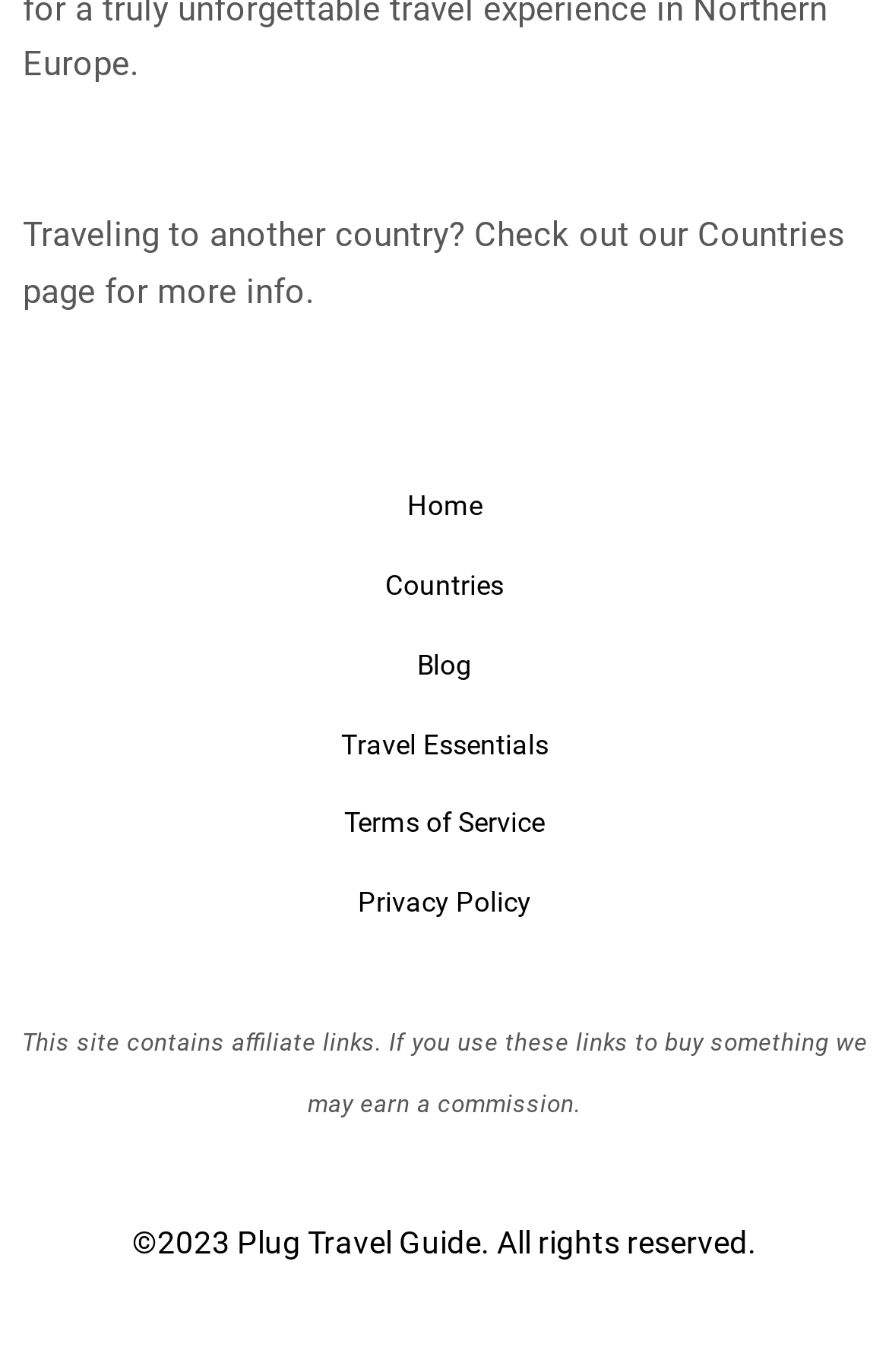What is the name of the website? Based on the image, give a response in one word or a short phrase.

Plug Travel Guide